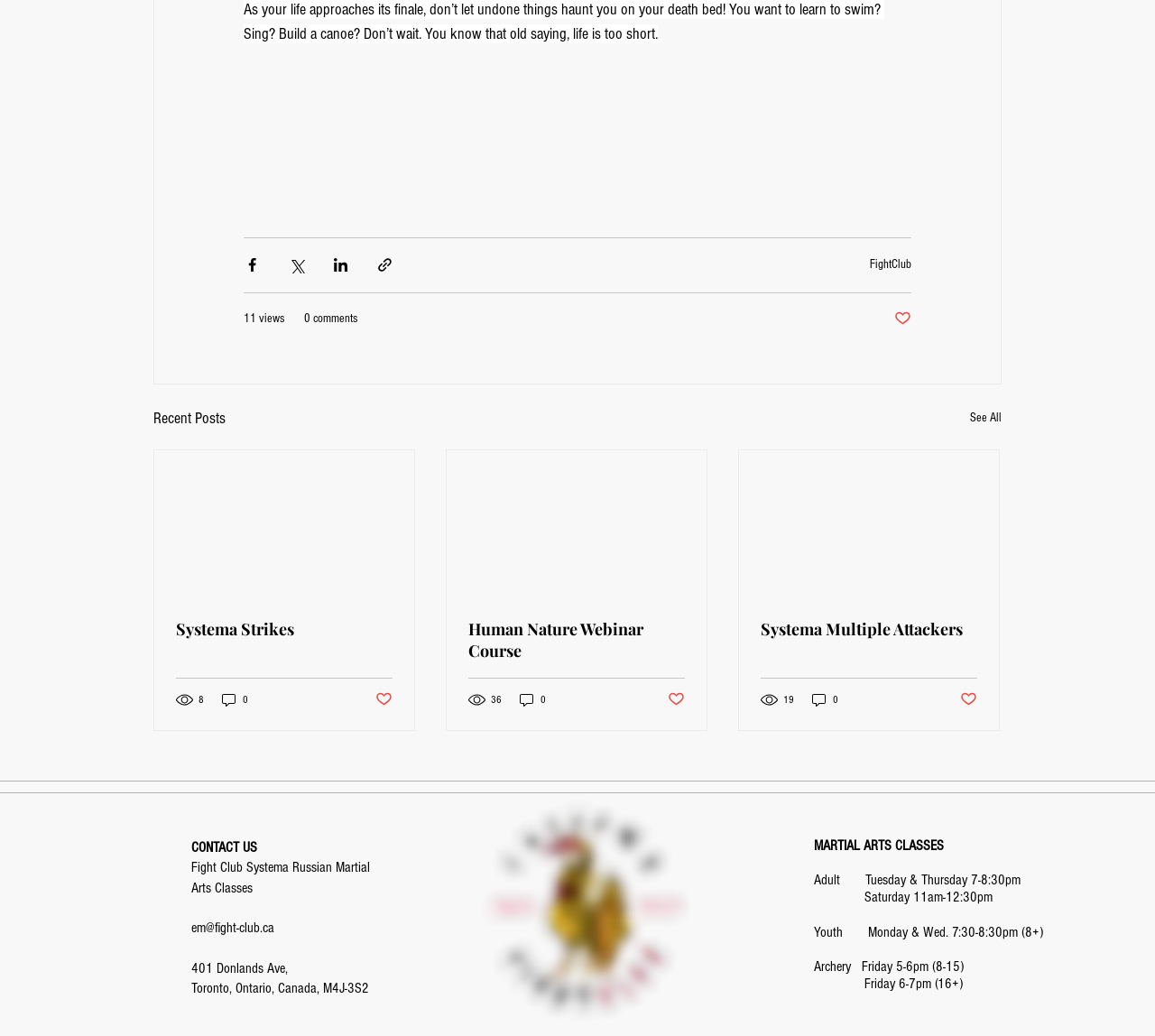How many views does the 'Systema Strikes' post have?
Please craft a detailed and exhaustive response to the question.

I found the answer by looking at the generic element with the text '8 views' which is a child element of the article element containing the link 'Systema Strikes'.